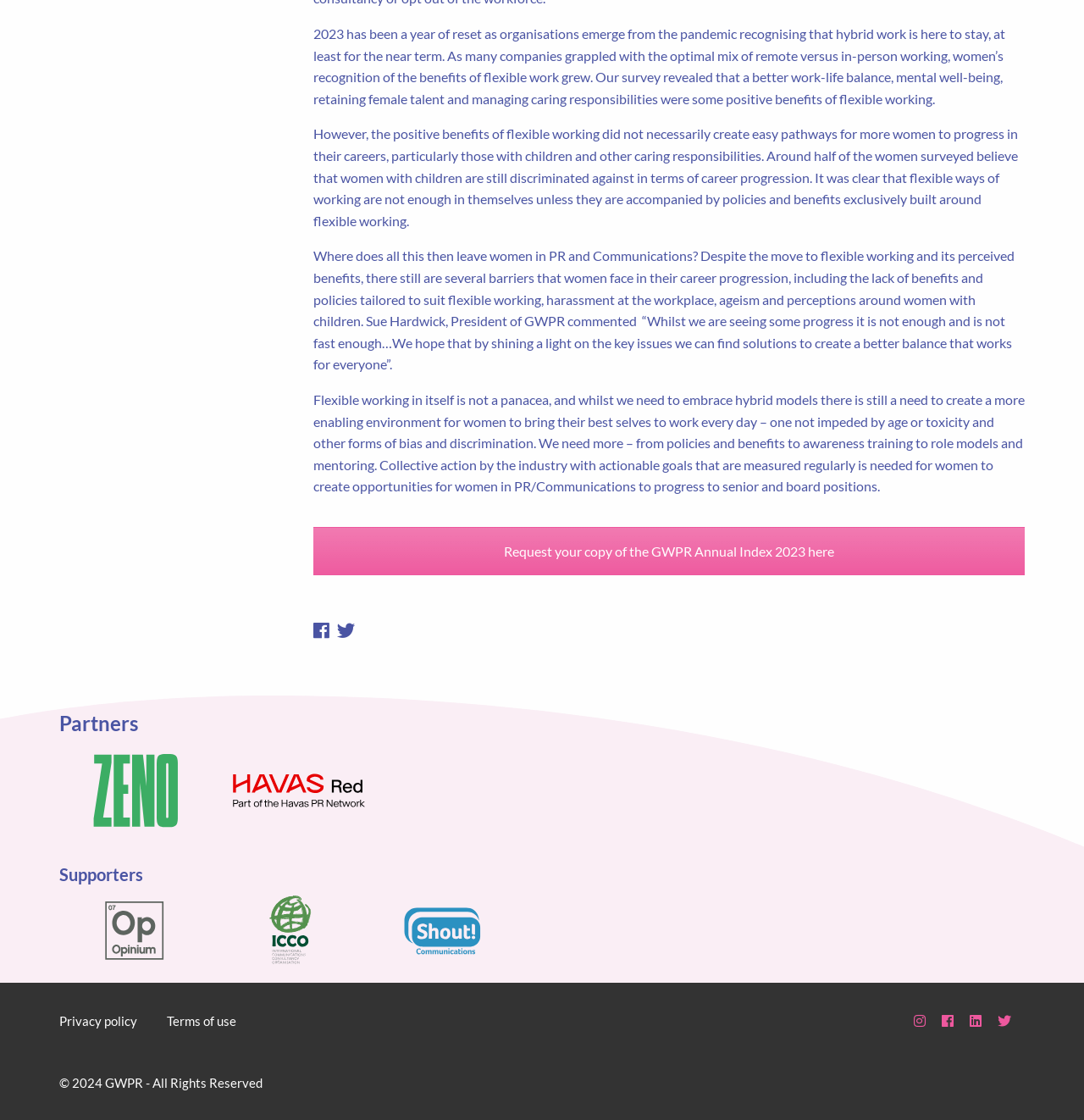Use a single word or phrase to answer the question: What is the purpose of the 'Request your copy' link?

To request GWPR Annual Index 2023